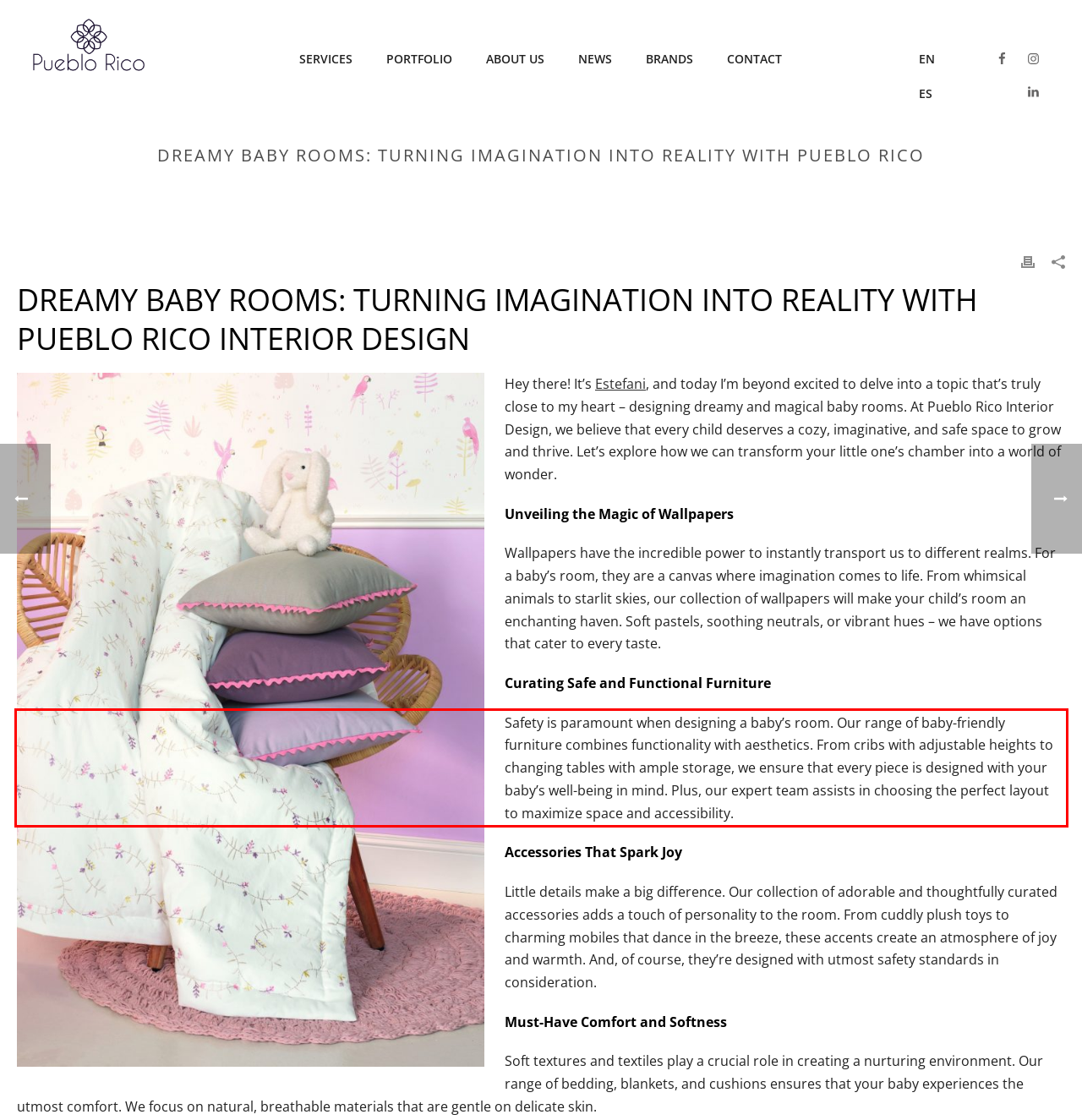Given a screenshot of a webpage containing a red bounding box, perform OCR on the text within this red bounding box and provide the text content.

Safety is paramount when designing a baby’s room. Our range of baby-friendly furniture combines functionality with aesthetics. From cribs with adjustable heights to changing tables with ample storage, we ensure that every piece is designed with your baby’s well-being in mind. Plus, our expert team assists in choosing the perfect layout to maximize space and accessibility.